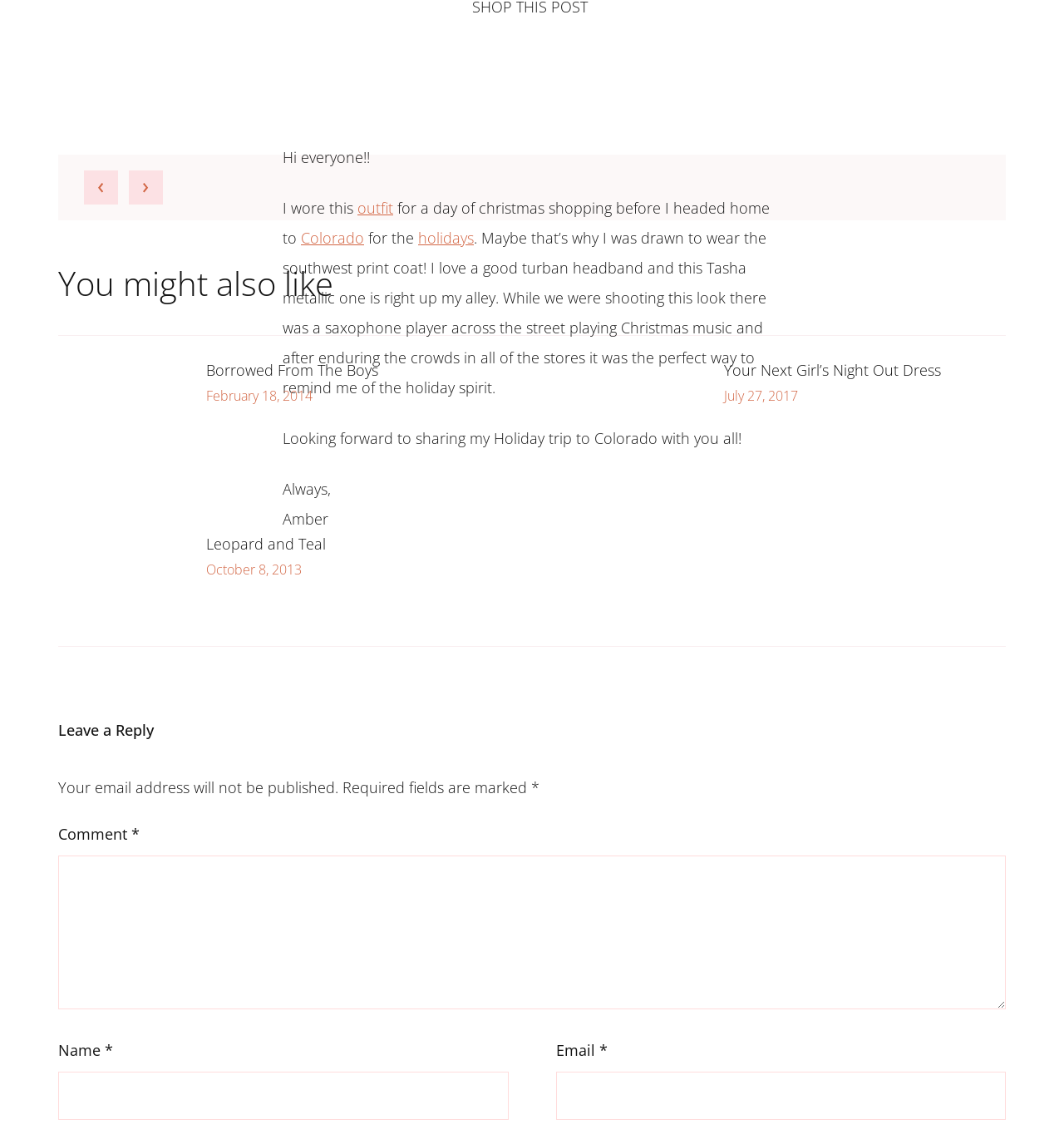Please provide the bounding box coordinates for the element that needs to be clicked to perform the following instruction: "Click the link 'Colorado'". The coordinates should be given as four float numbers between 0 and 1, i.e., [left, top, right, bottom].

[0.283, 0.199, 0.342, 0.217]